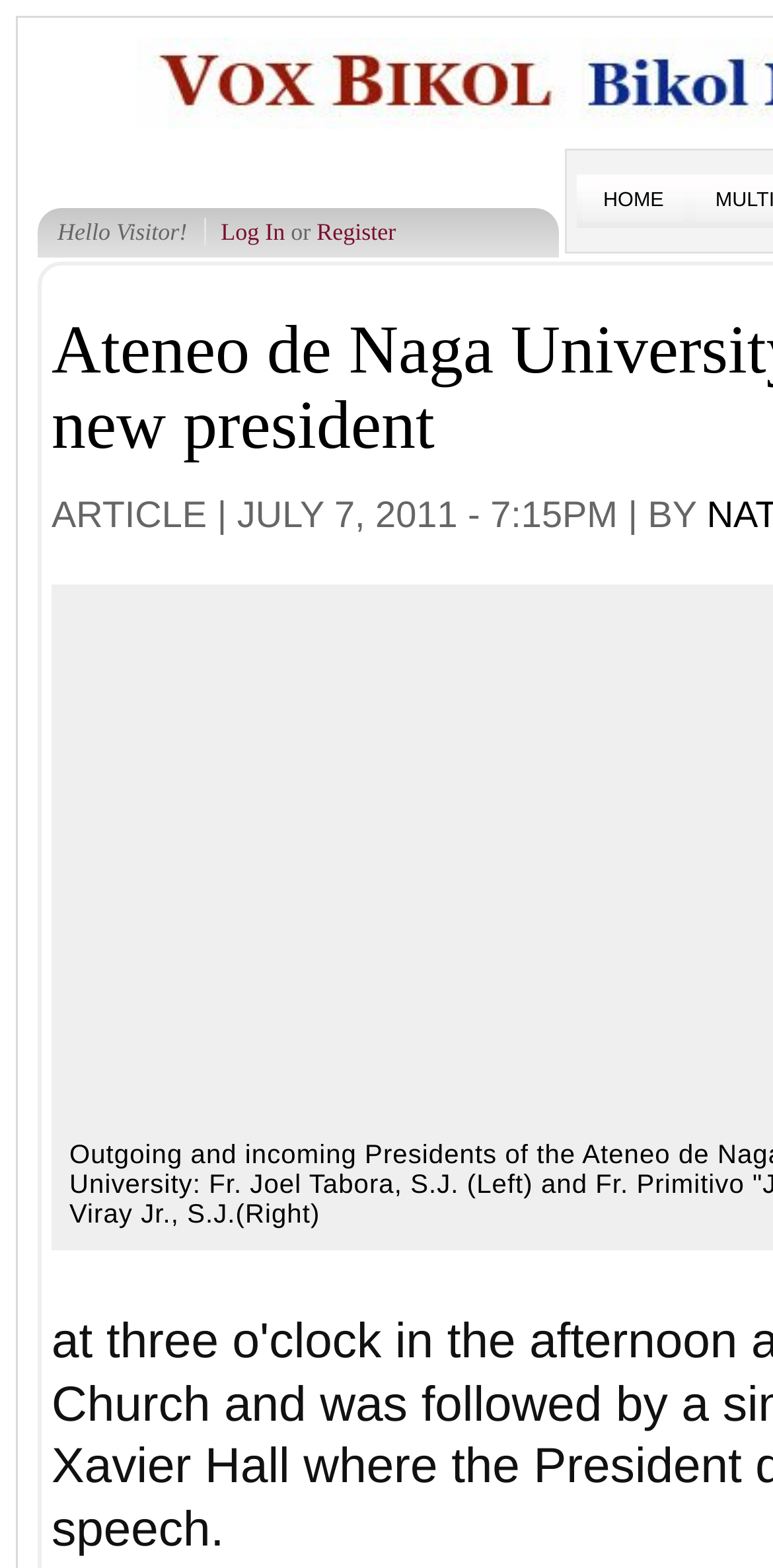Provide the bounding box coordinates of the HTML element described as: "Register". The bounding box coordinates should be four float numbers between 0 and 1, i.e., [left, top, right, bottom].

[0.41, 0.139, 0.512, 0.157]